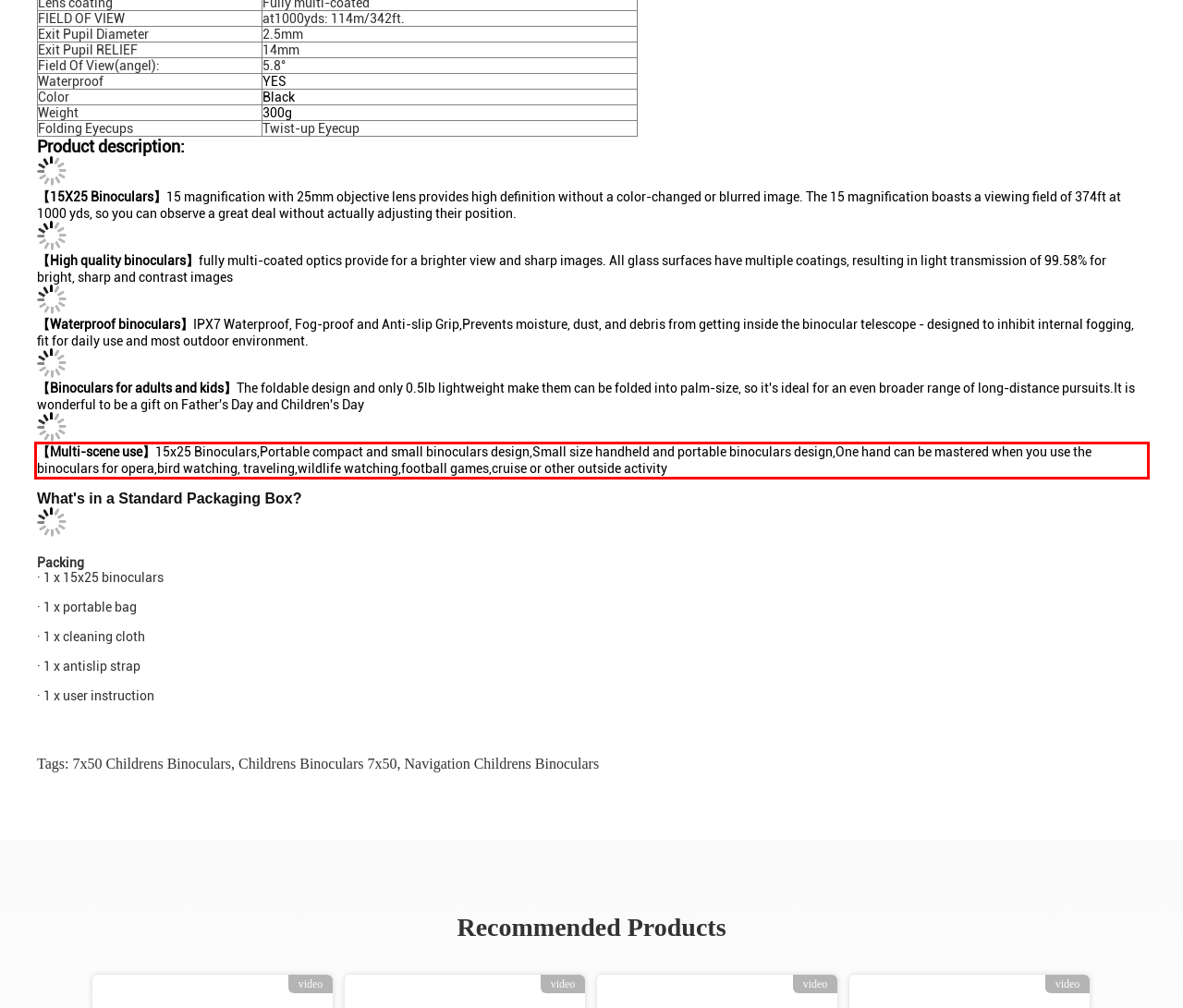You have a screenshot of a webpage with a red bounding box. Use OCR to generate the text contained within this red rectangle.

【Multi-scene use】15x25 Binoculars,Portable compact and small binoculars design,Small size handheld and portable binoculars design,One hand can be mastered when you use the binoculars for opera,bird watching, traveling,wildlife watching,football games,cruise or other outside activity